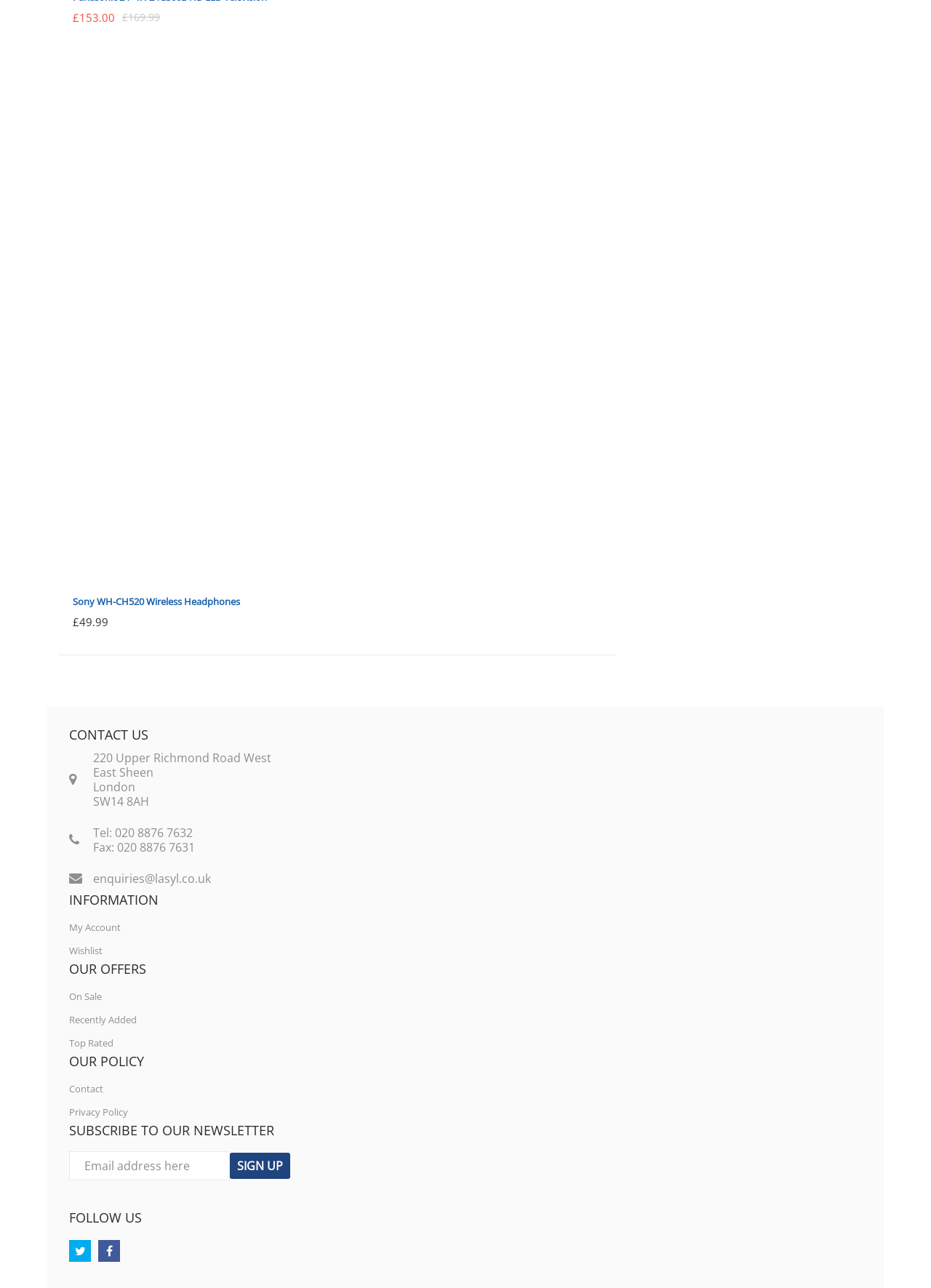Locate the UI element described by Contact in the provided webpage screenshot. Return the bounding box coordinates in the format (top-left x, top-left y, bottom-right x, bottom-right y), ensuring all values are between 0 and 1.

[0.074, 0.836, 0.111, 0.854]